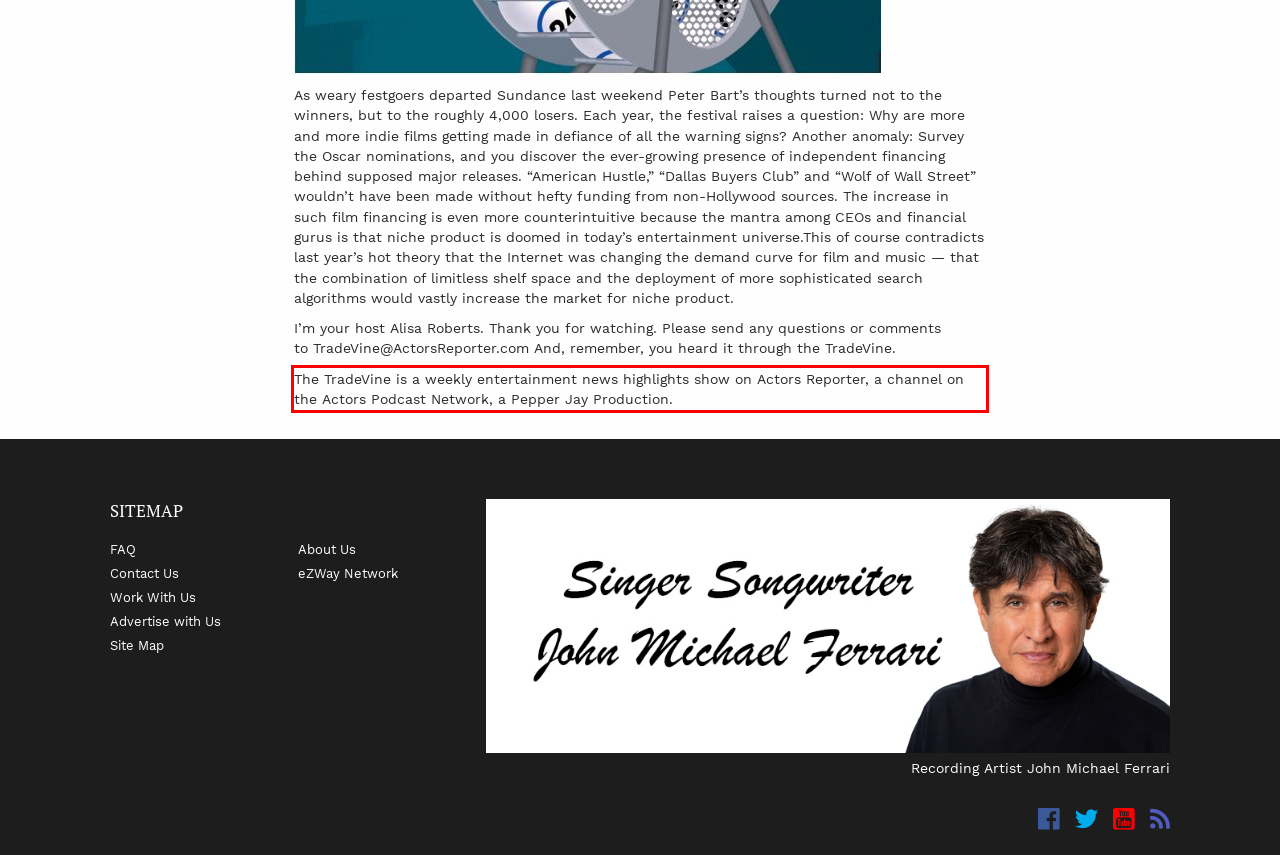Given a screenshot of a webpage, identify the red bounding box and perform OCR to recognize the text within that box.

The TradeVine is a weekly entertainment news highlights show on Actors Reporter, a channel on the Actors Podcast Network, a Pepper Jay Production.